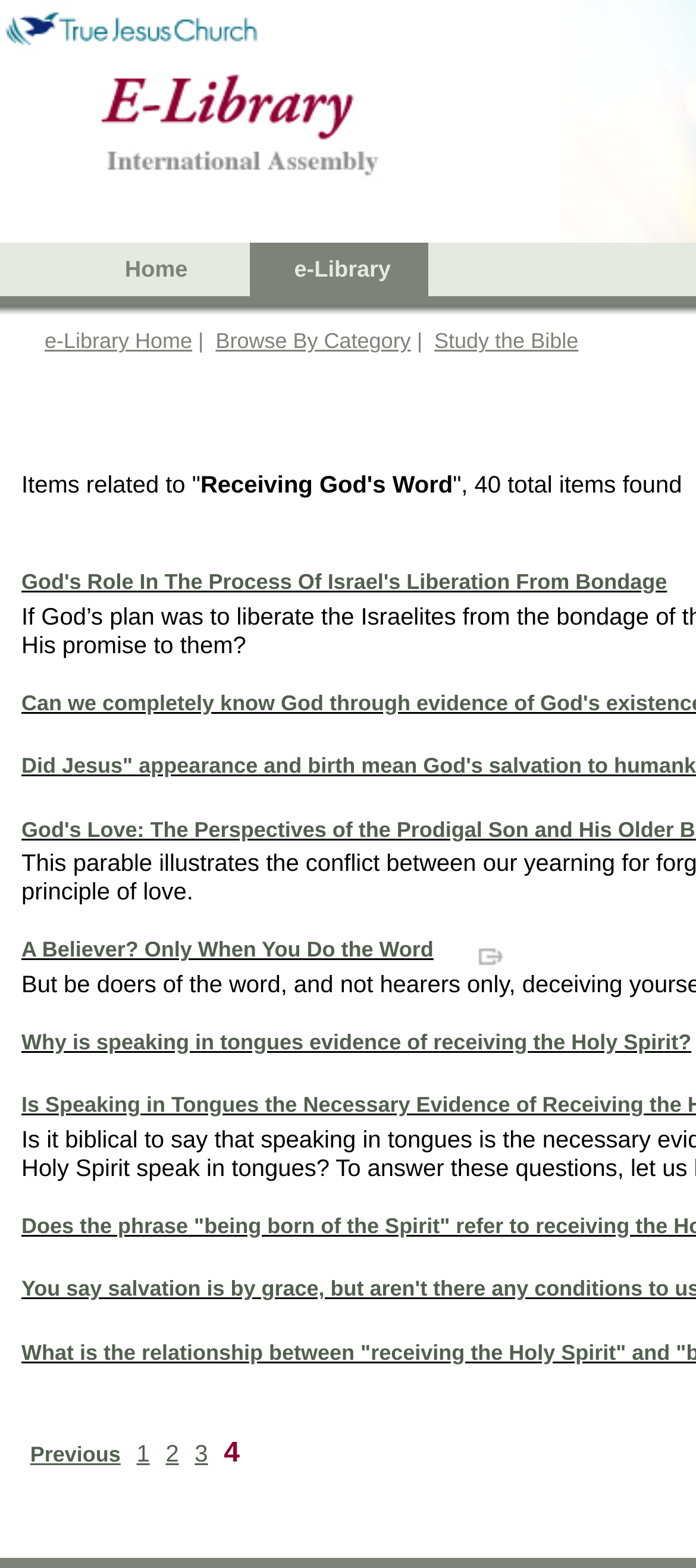What is the title of the first search result?
We need a detailed and meticulous answer to the question.

The first search result can be found by looking at the link elements under the 'Study the Bible' link. The first link element has the text 'God's Role In The Process Of Israel's Liberation From Bondage'.